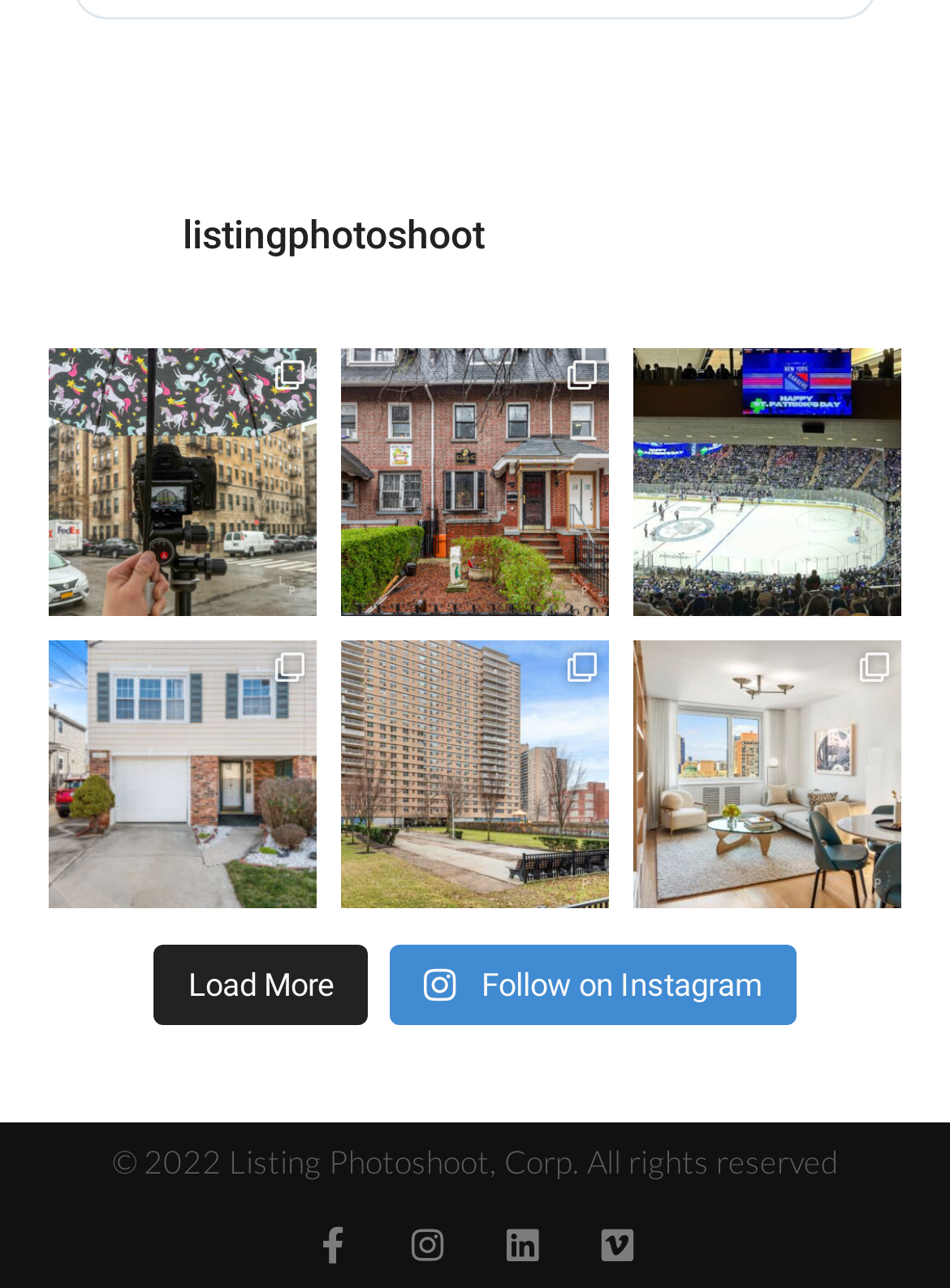Please pinpoint the bounding box coordinates for the region I should click to adhere to this instruction: "View listing photoshoot".

[0.038, 0.138, 0.962, 0.232]